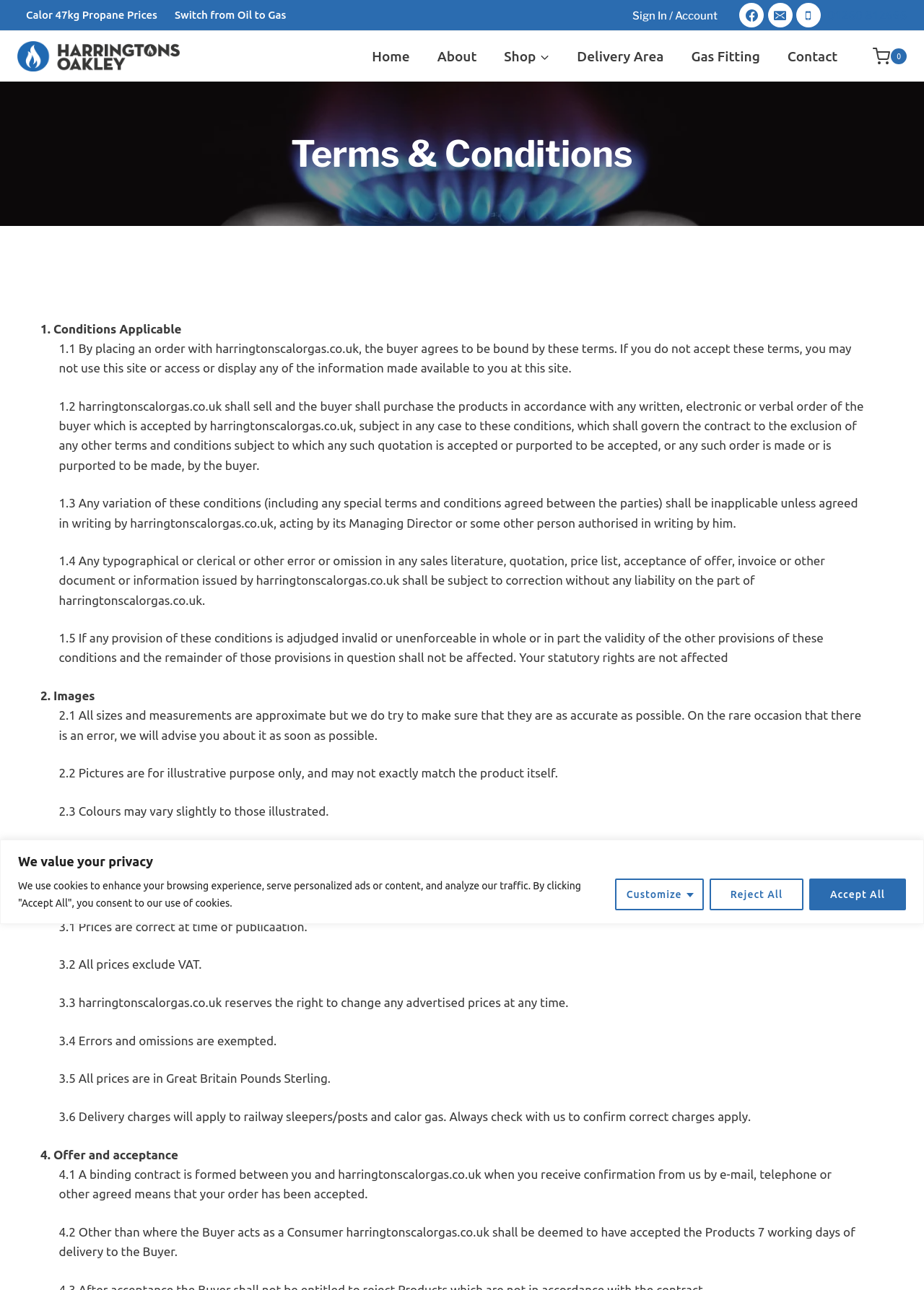Carefully observe the image and respond to the question with a detailed answer:
What is the condition for a binding contract?

I found the condition for a binding contract by reading the terms and conditions section which states 'A binding contract is formed between you and harringtonscalorgas.co.uk when you receive confirmation from us by e-mail, telephone or other agreed means that your order has been accepted.'